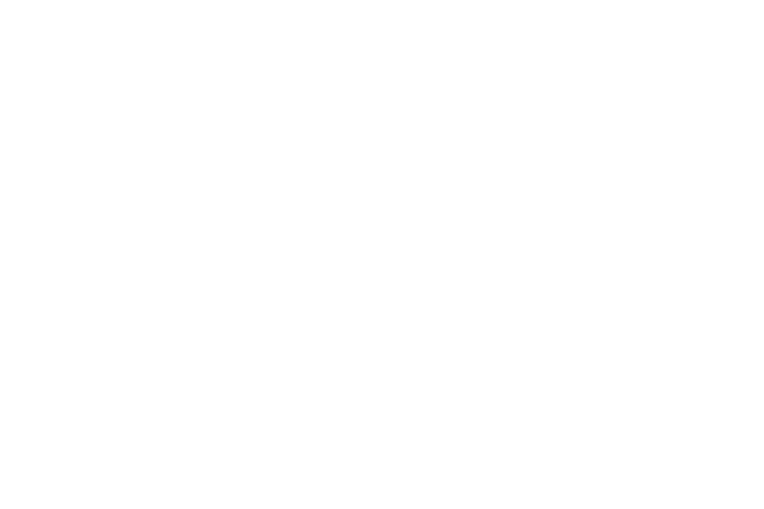Give a concise answer of one word or phrase to the question: 
What is the emotional journey of fostering described in the caption?

Gratification and bittersweet